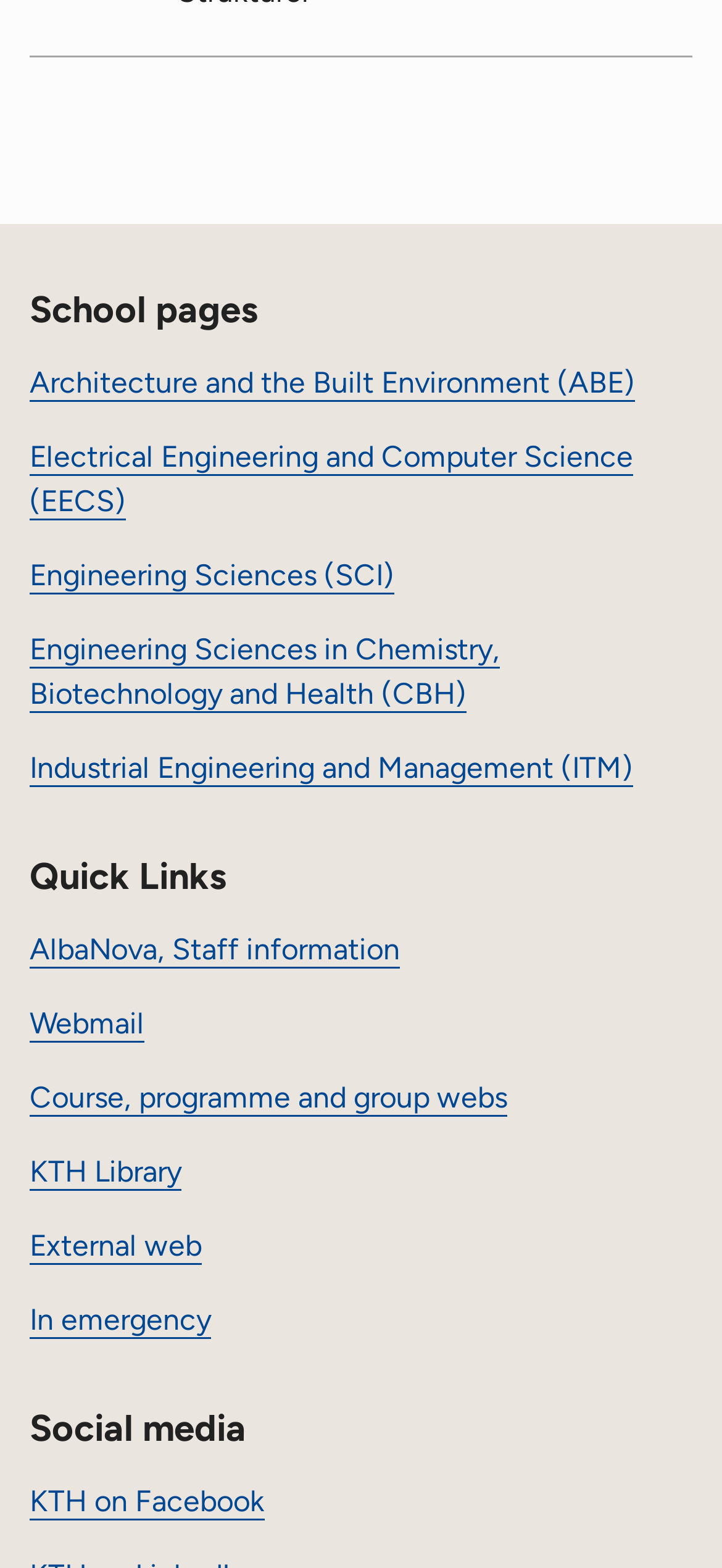Please find the bounding box coordinates of the section that needs to be clicked to achieve this instruction: "Go to Course, programme and group webs".

[0.041, 0.688, 0.703, 0.711]